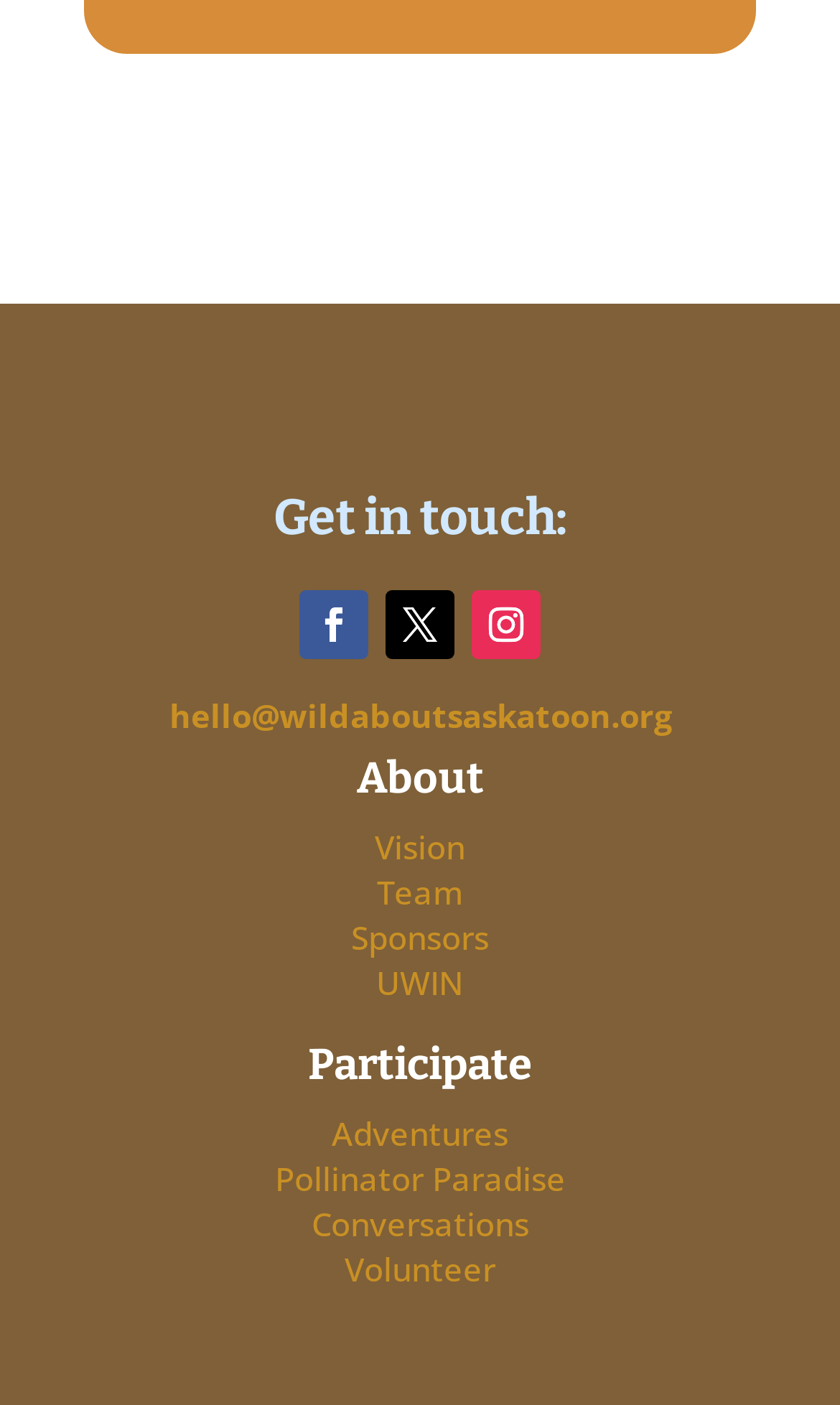Give the bounding box coordinates for this UI element: "Pollinator Paradise". The coordinates should be four float numbers between 0 and 1, arranged as [left, top, right, bottom].

[0.327, 0.823, 0.673, 0.854]